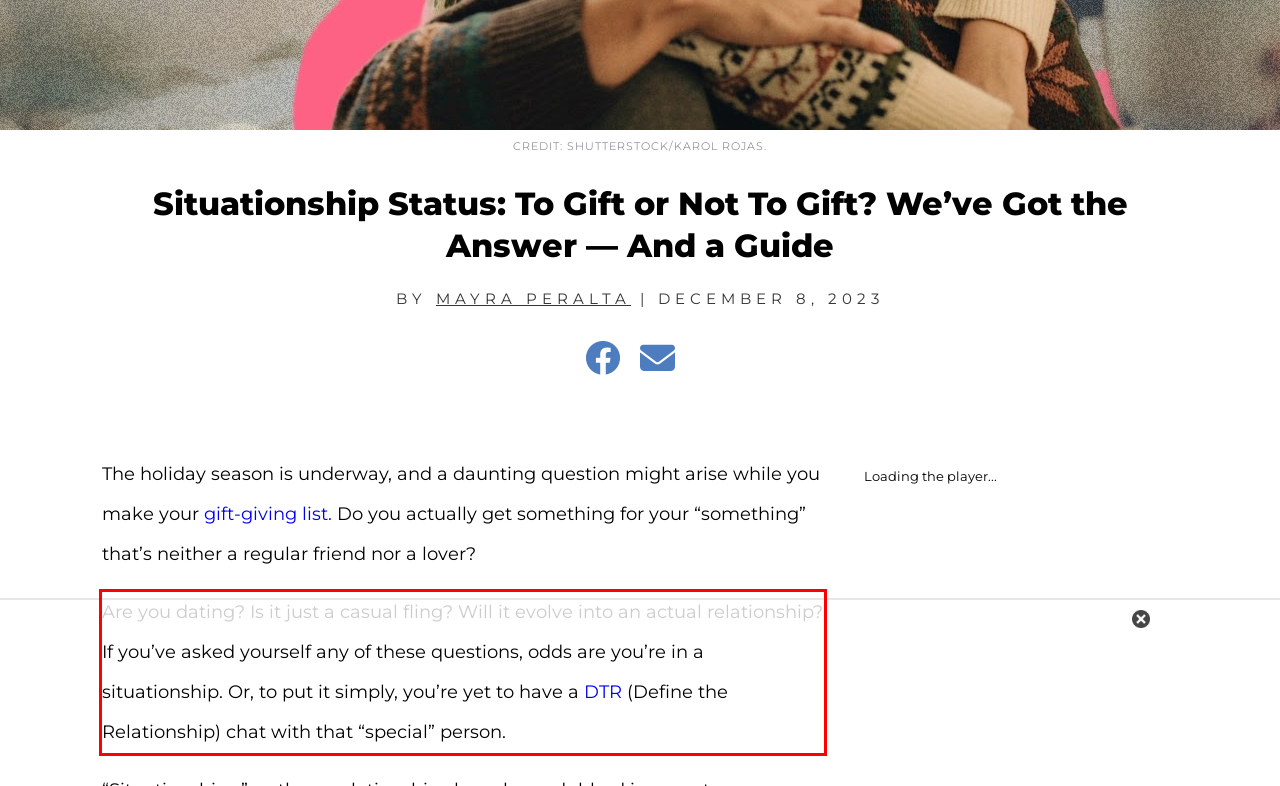You have a screenshot of a webpage, and there is a red bounding box around a UI element. Utilize OCR to extract the text within this red bounding box.

Are you dating? Is it just a casual fling? Will it evolve into an actual relationship? If you’ve asked yourself any of these questions, odds are you’re in a situationship. Or, to put it simply, you’re yet to have a DTR (Define the Relationship) chat with that “special” person.